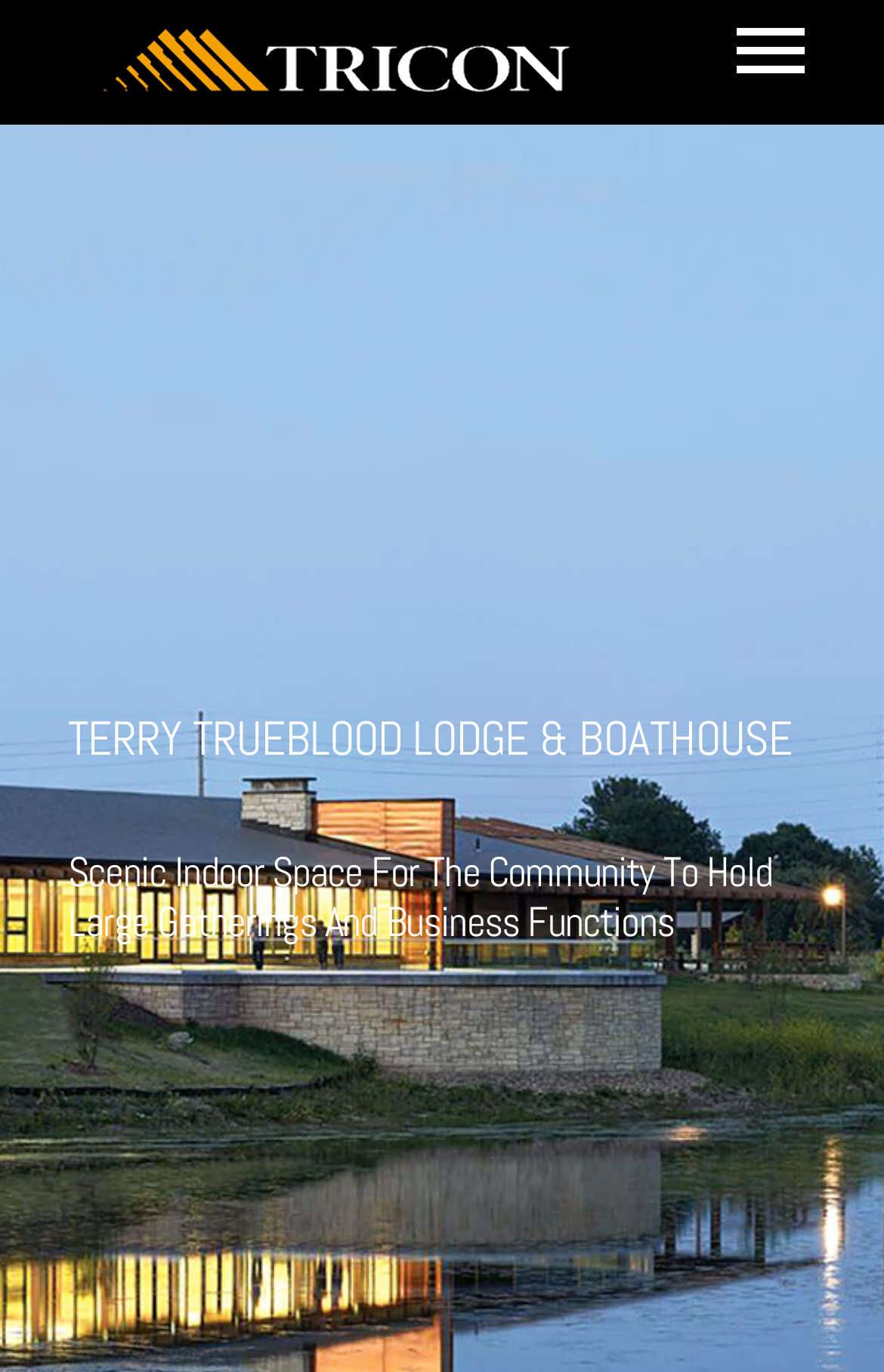Refer to the screenshot and answer the following question in detail:
What is the location of the lodge?

The location of the lodge can be inferred from the meta description, which mentions 'Location: Iowa City, IA'.